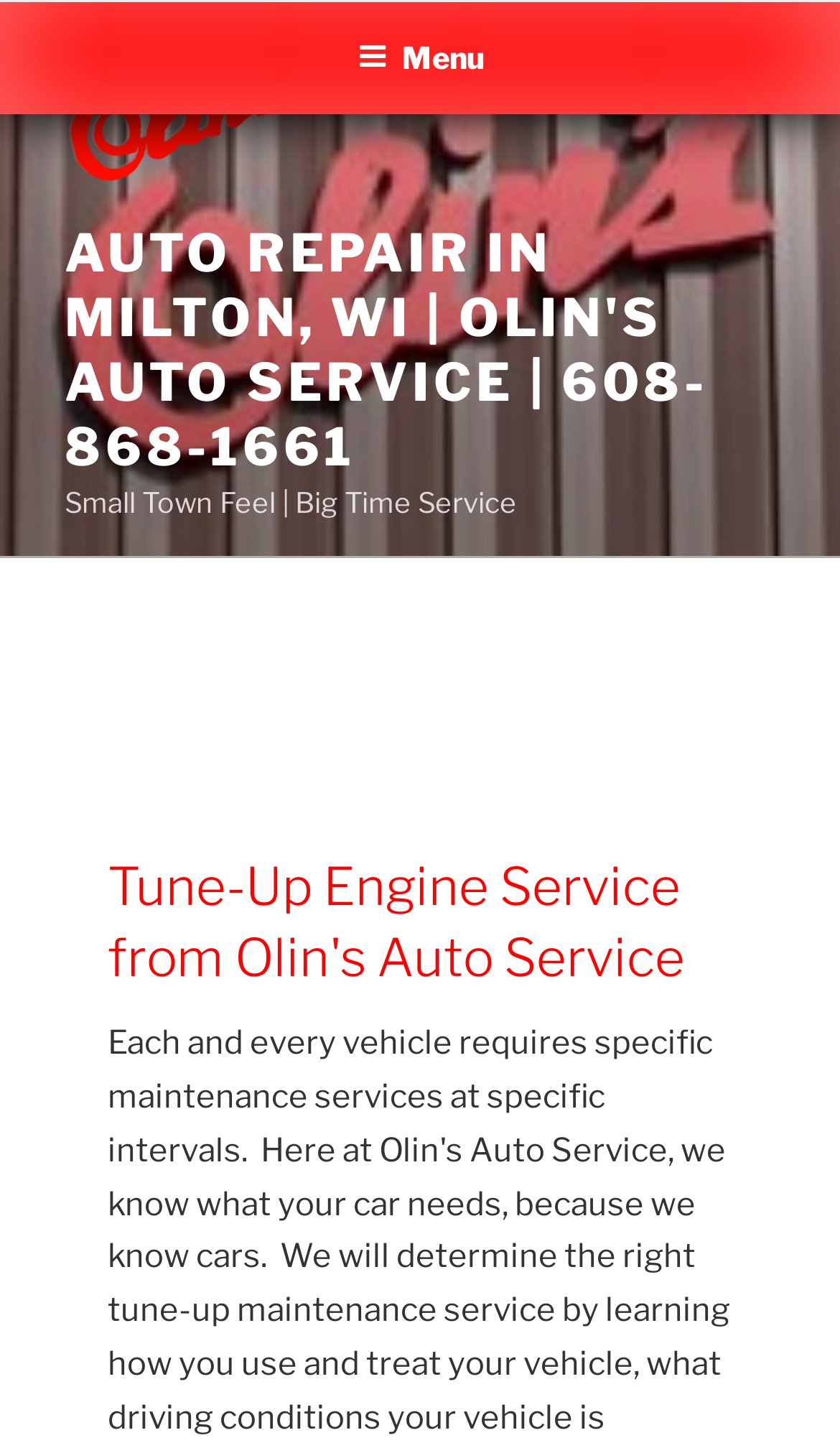Identify the bounding box for the given UI element using the description provided. Coordinates should be in the format (top-left x, top-left y, bottom-right x, bottom-right y) and must be between 0 and 1. Here is the description: Menu

[0.388, 0.003, 0.612, 0.076]